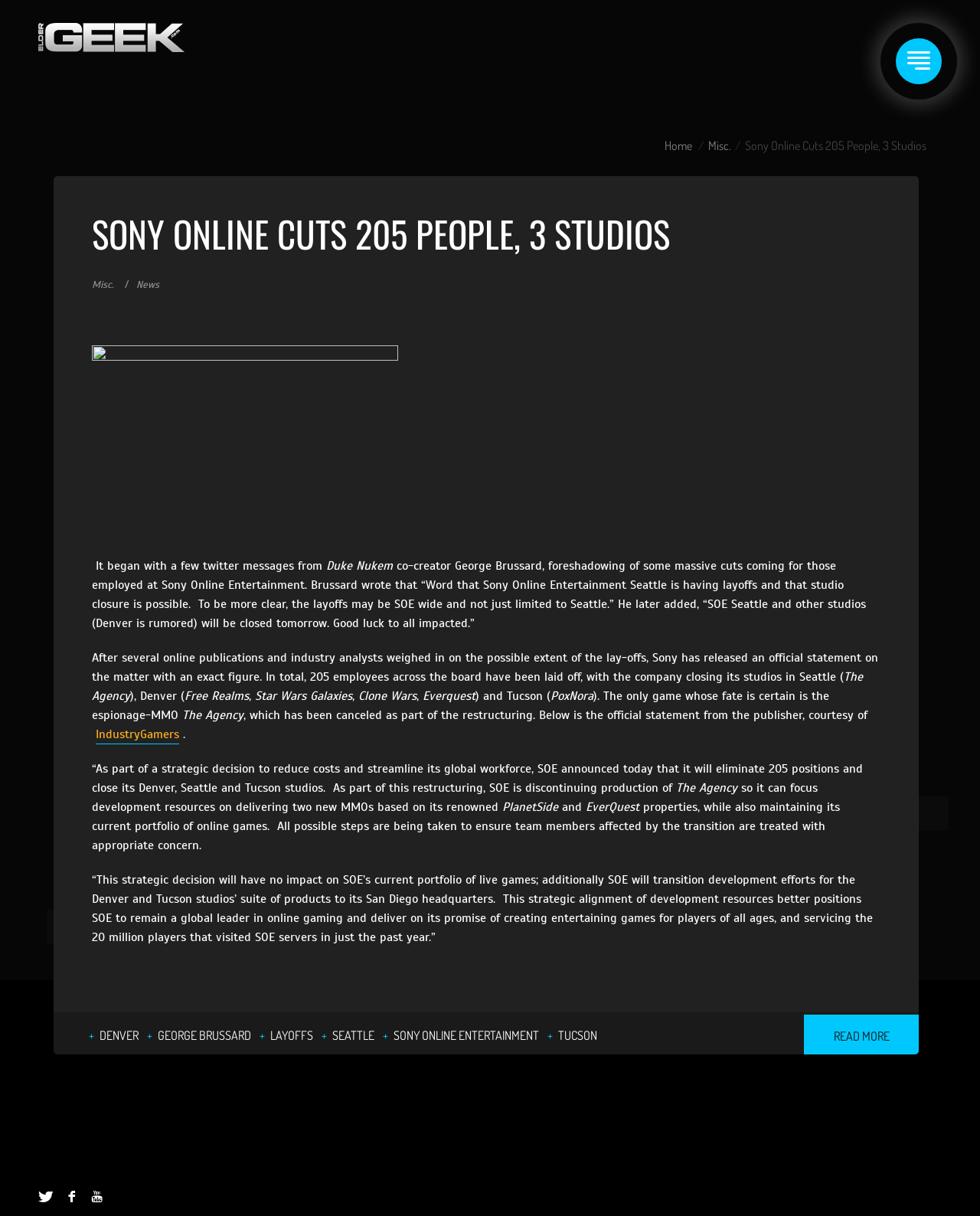Given the element description: "denver", predict the bounding box coordinates of the UI element it refers to, using four float numbers between 0 and 1, i.e., [left, top, right, bottom].

[0.094, 0.842, 0.149, 0.861]